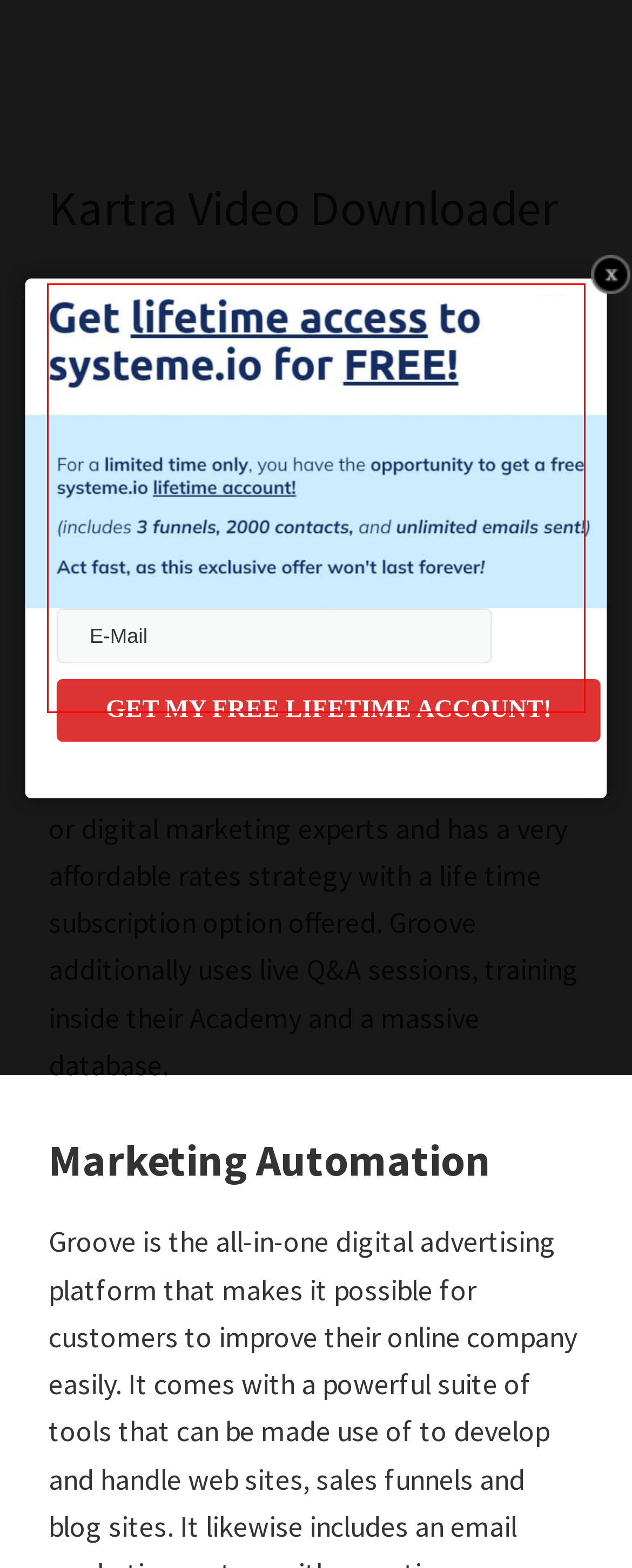With the given screenshot of a webpage, locate the red rectangle bounding box and extract the text content using OCR.

Groove was launched prior to the pandemic and provides every one of the world-beating devices required to run an on the internet company without the requirement to handle numerous services. These include touchdown pages, email marketing devices, webinar programs, going shopping carts, blog systems and more. Kartra Video Downloader